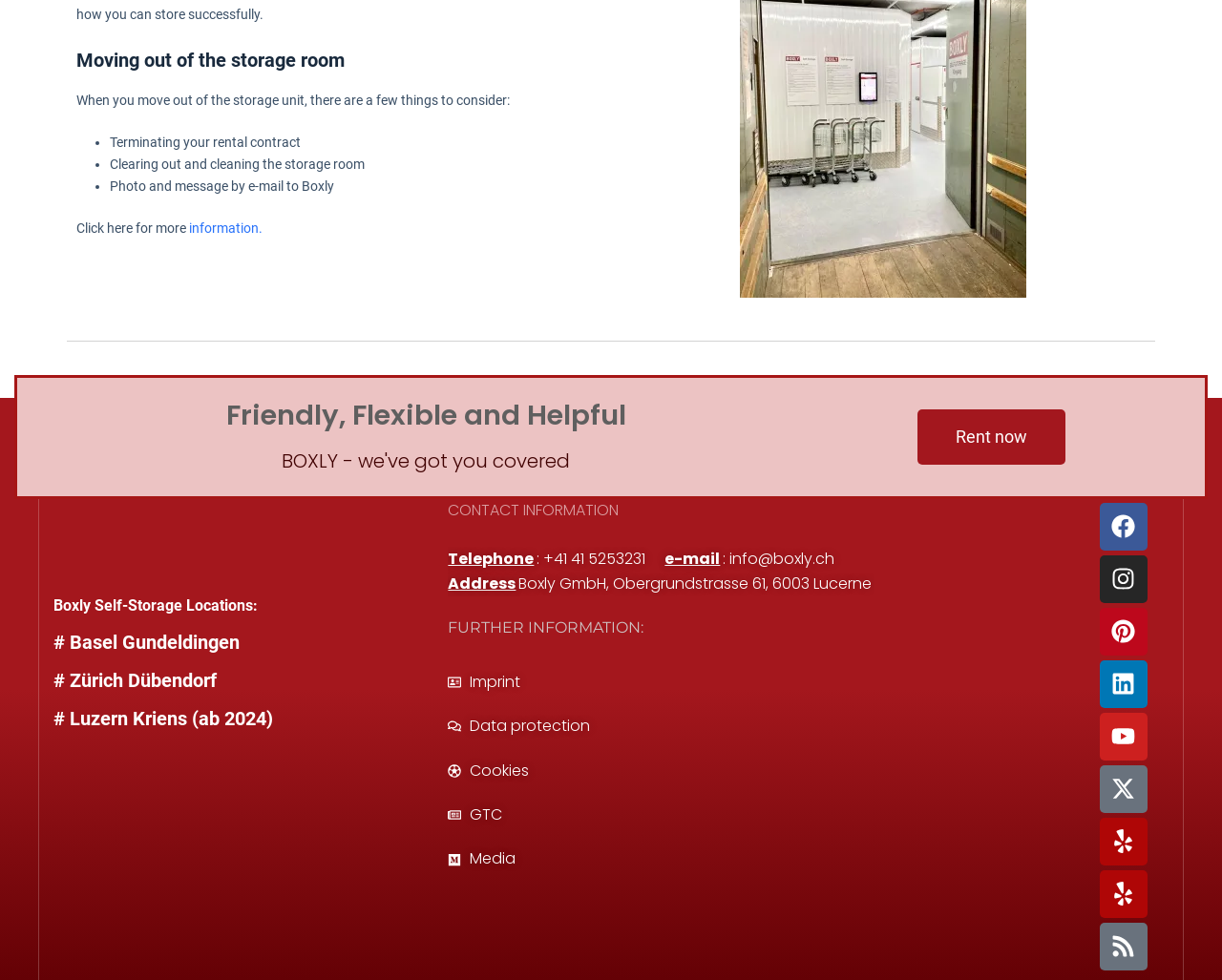Specify the bounding box coordinates for the region that must be clicked to perform the given instruction: "Get more information about 'Basel Gundeldingen'".

[0.044, 0.643, 0.196, 0.667]